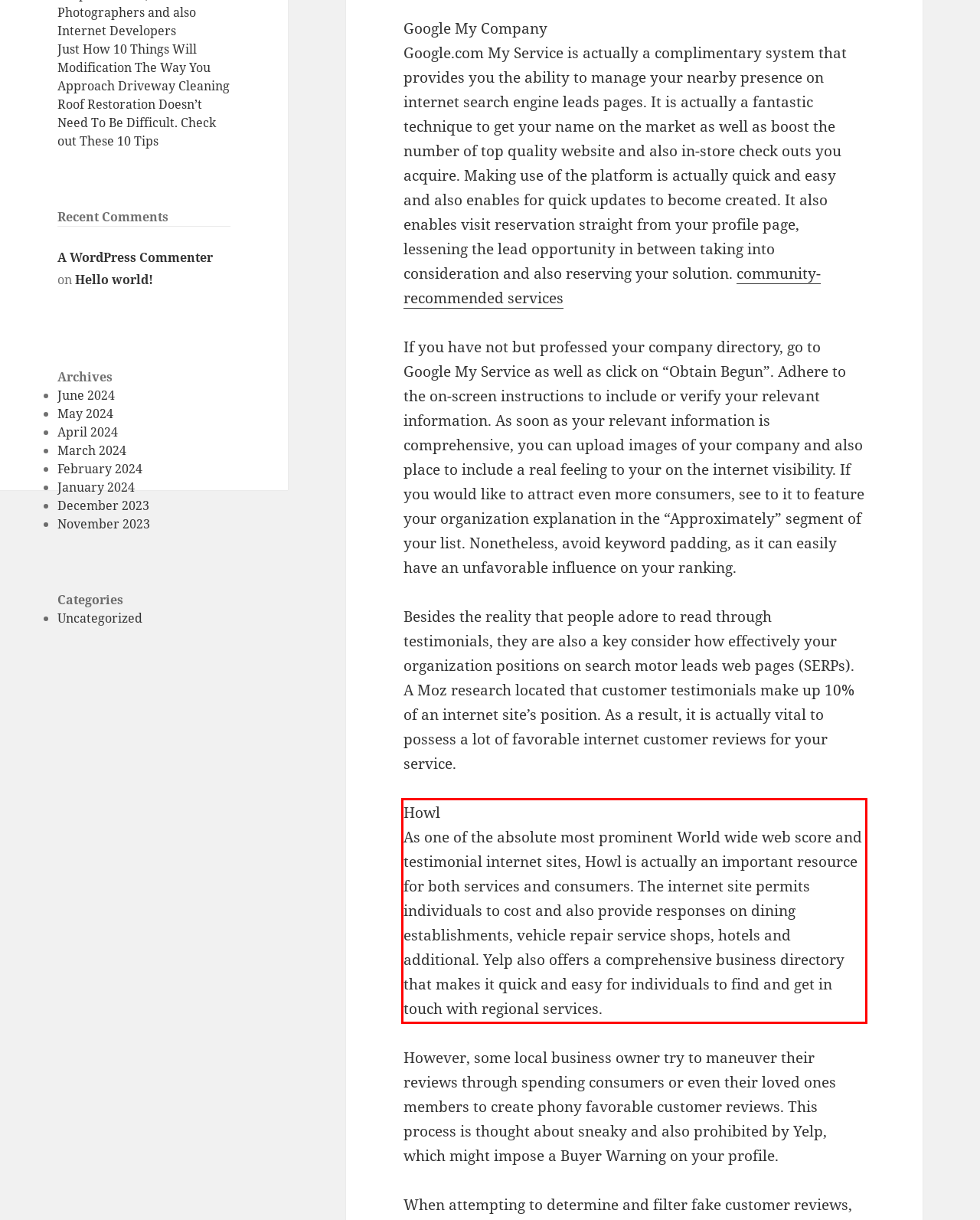The screenshot you have been given contains a UI element surrounded by a red rectangle. Use OCR to read and extract the text inside this red rectangle.

Howl As one of the absolute most prominent World wide web score and testimonial internet sites, Howl is actually an important resource for both services and consumers. The internet site permits individuals to cost and also provide responses on dining establishments, vehicle repair service shops, hotels and additional. Yelp also offers a comprehensive business directory that makes it quick and easy for individuals to find and get in touch with regional services.